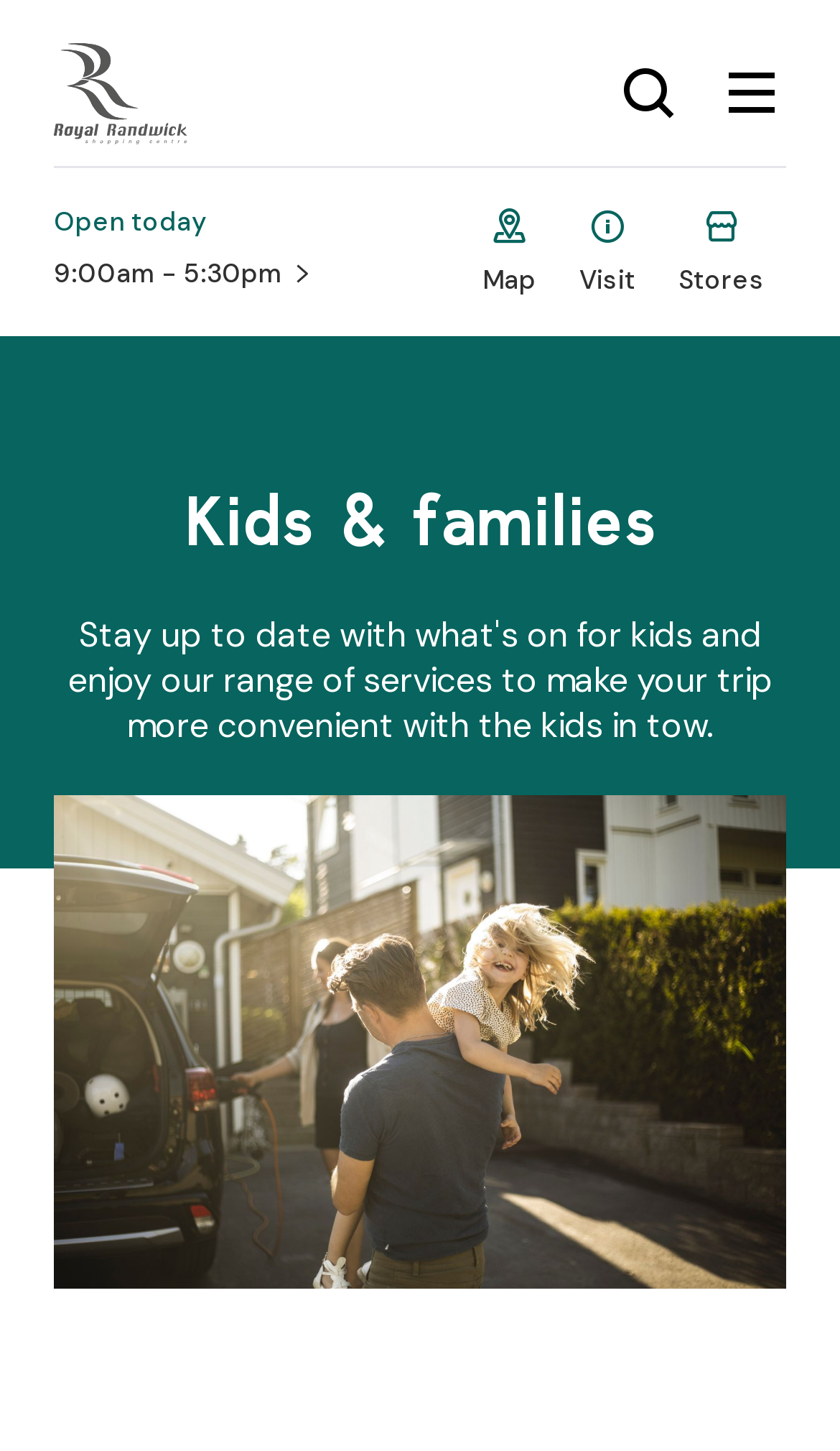Generate a thorough caption that explains the contents of the webpage.

The webpage is about kids and families at Royal Randwick. At the top left, there is a link with no text. Next to it, there is a link indicating the current operating hours, "Open today 9:00am - 5:30pm", accompanied by a clock icon. 

On the top right, there are three links in a row, each with an icon: "Map" with a location pin icon, "Visit" with a building icon, and "Stores" with a shopping bag icon. 

Below these links, there is a heading that reads "Kids & families". Underneath the heading, there is a large content hero image that takes up most of the page, spanning from the left to the right edge.